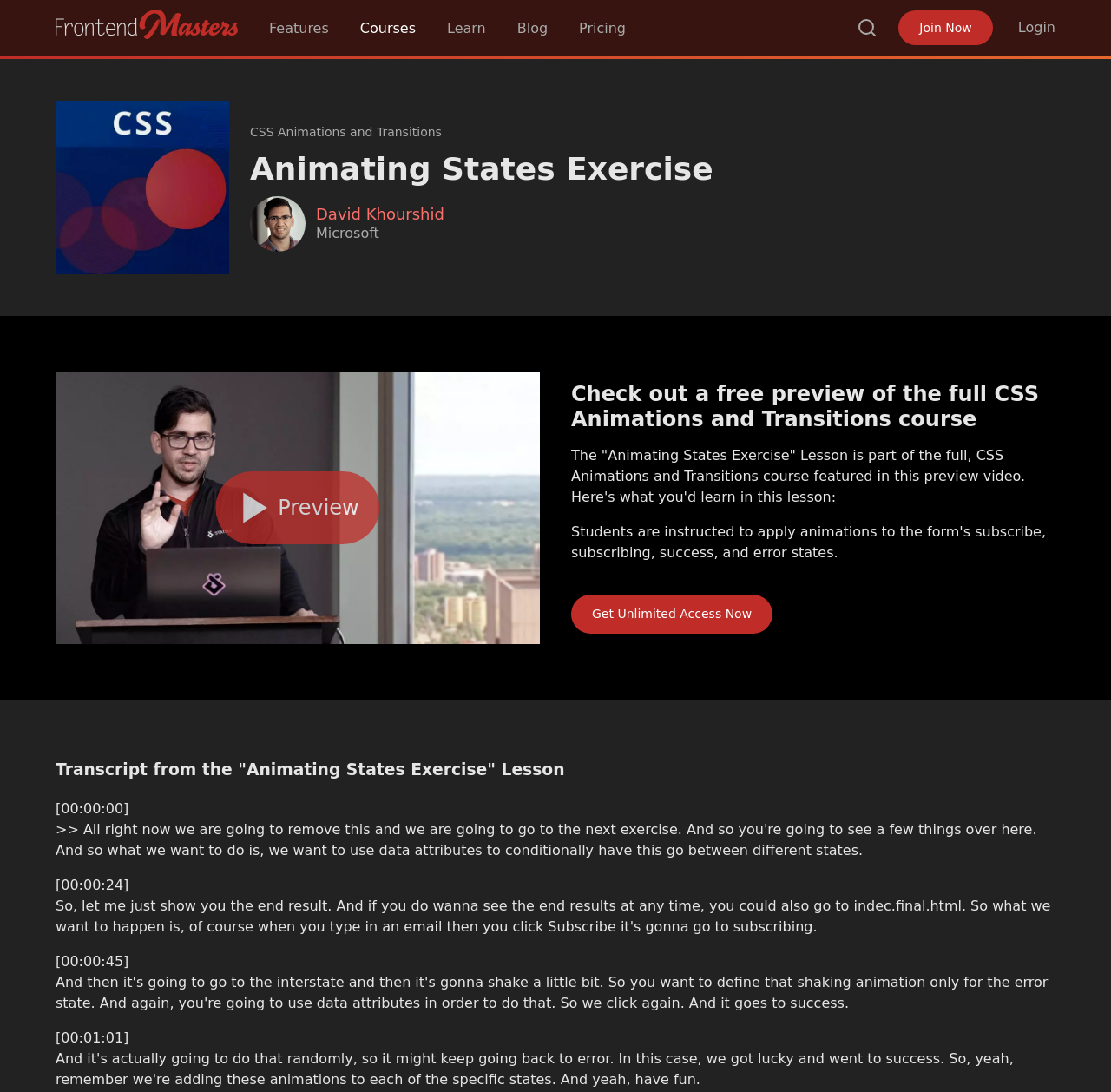What is the author of the lesson 'Animating States Exercise'?
Using the visual information, respond with a single word or phrase.

David Khourshid